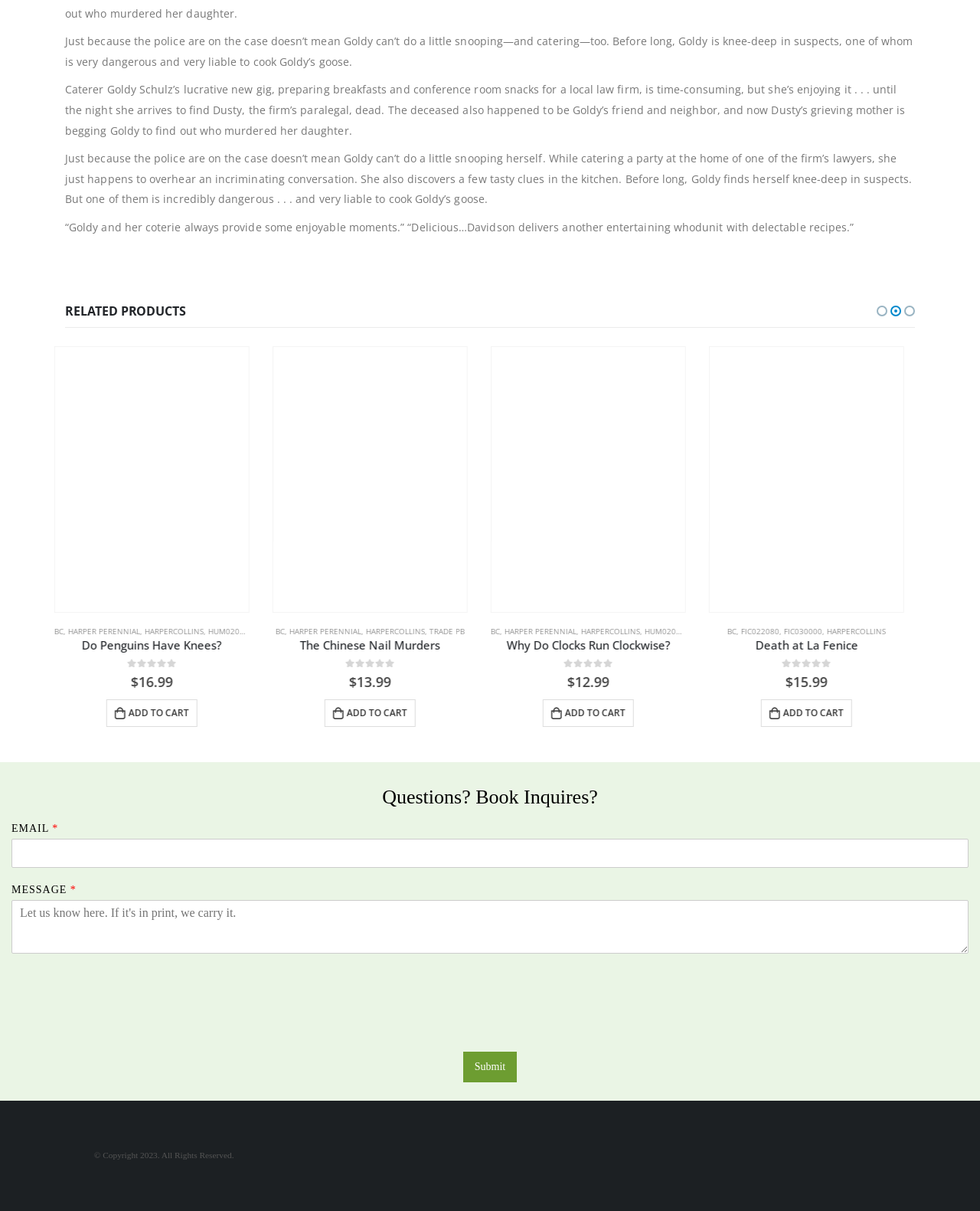Based on the element description: "Harper Perennial", identify the bounding box coordinates for this UI element. The coordinates must be four float numbers between 0 and 1, listed as [left, top, right, bottom].

[0.735, 0.287, 0.933, 0.505]